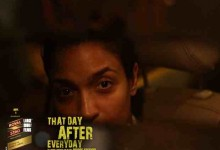What is the text at the bottom of the image?
Refer to the screenshot and respond with a concise word or phrase.

THAT DAY AFTER EVERYDAY